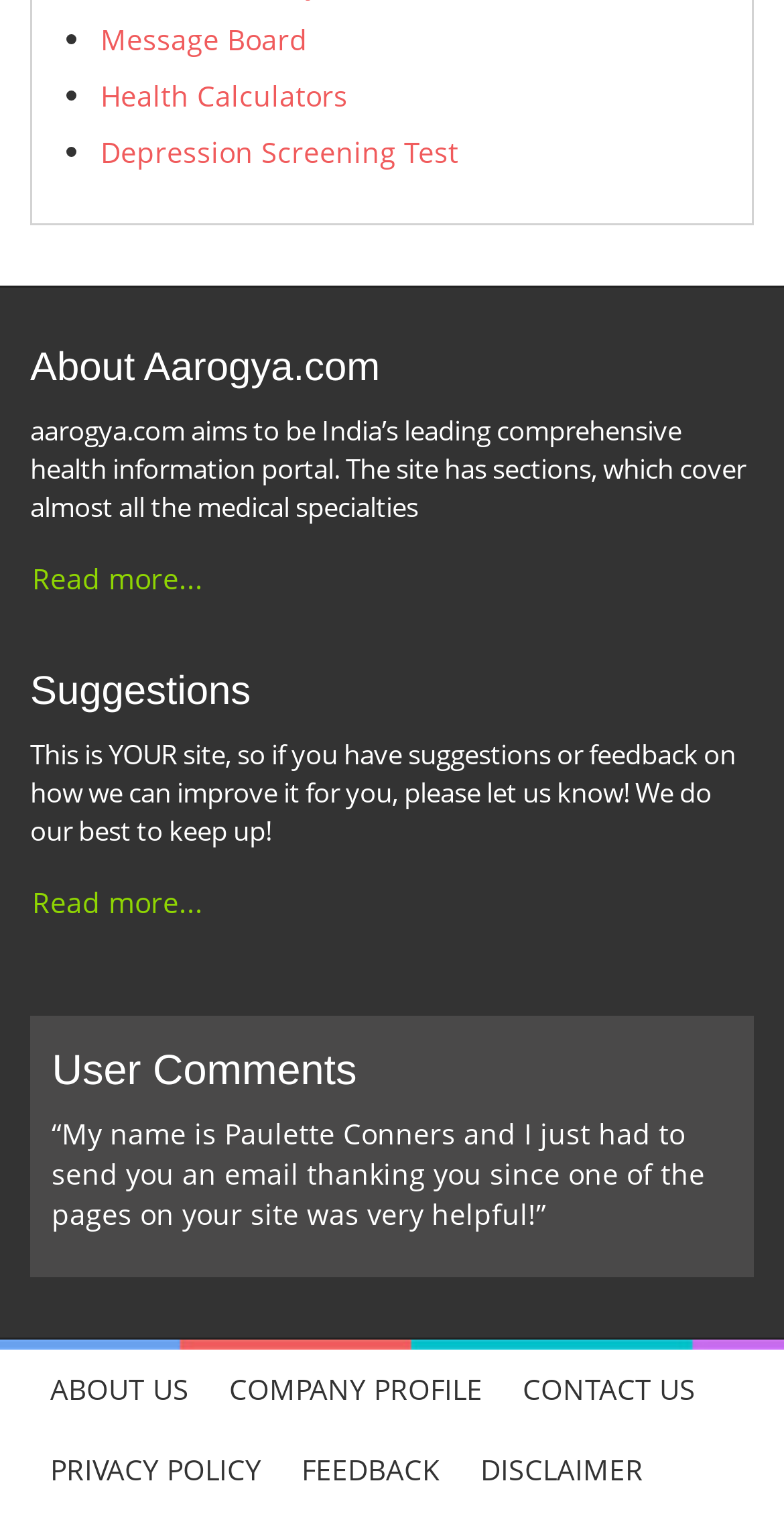Predict the bounding box of the UI element that fits this description: "Privacy Policy".

[0.038, 0.932, 0.359, 0.984]